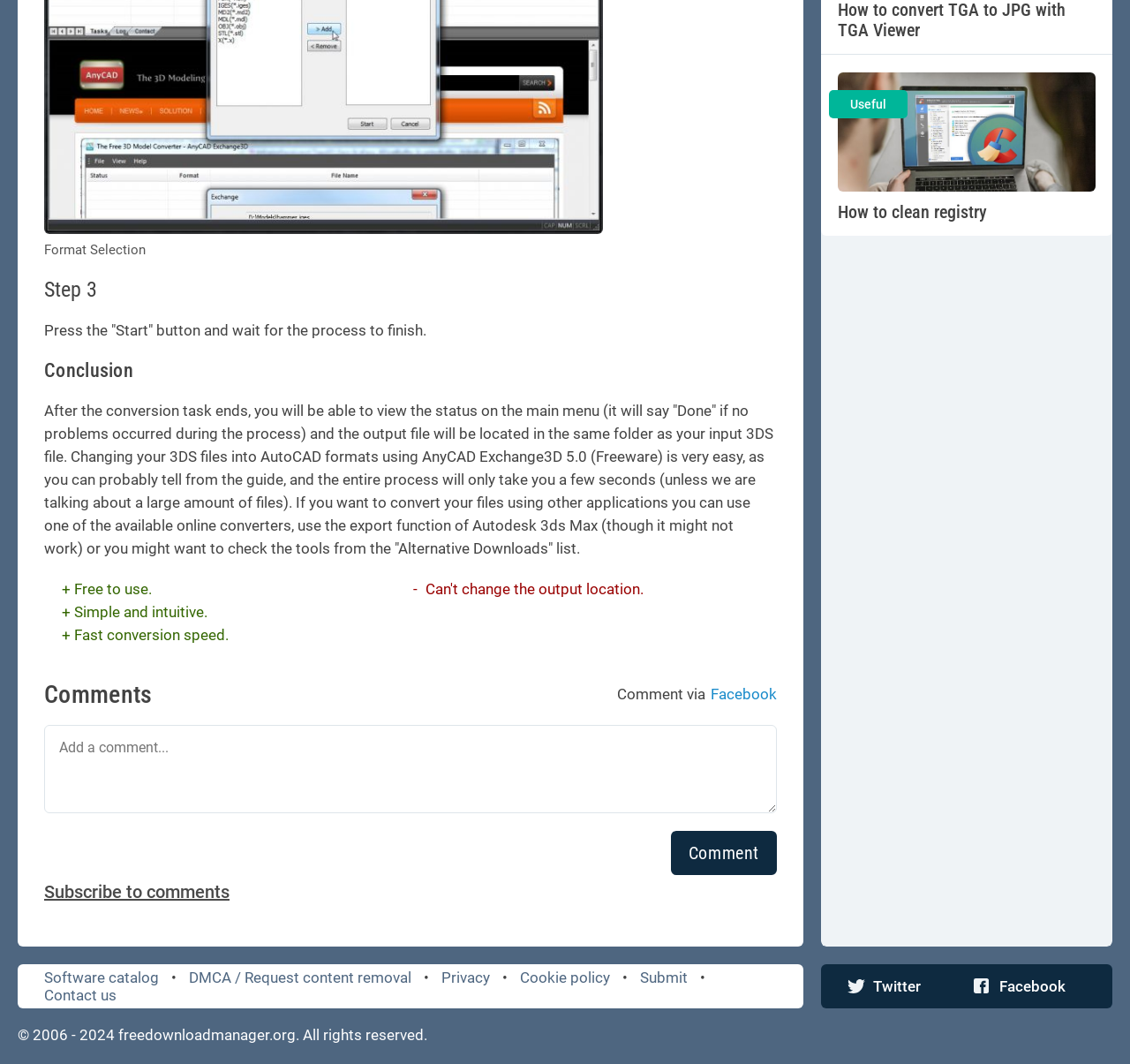Using the given element description, provide the bounding box coordinates (top-left x, top-left y, bottom-right x, bottom-right y) for the corresponding UI element in the screenshot: Twitter

[0.75, 0.918, 0.815, 0.935]